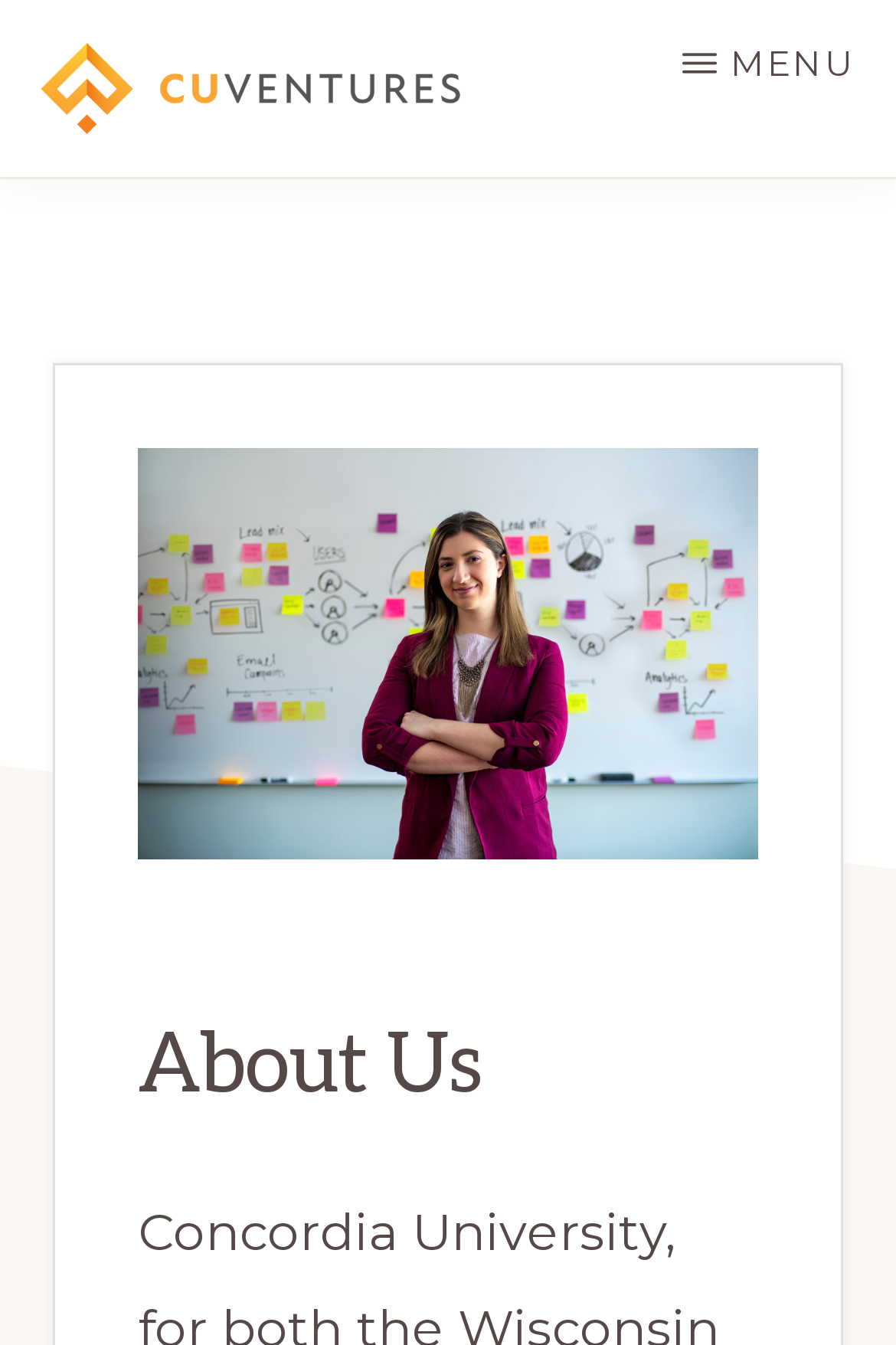Using a single word or phrase, answer the following question: 
What is the name of the organization?

CU Ventures